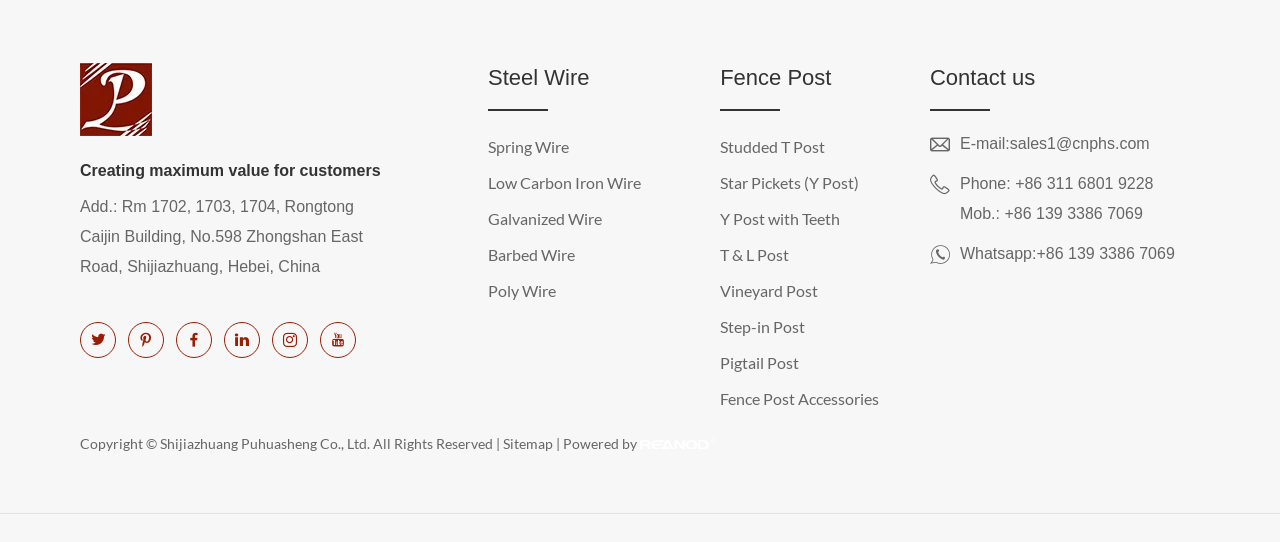What is the purpose of the company?
Utilize the information in the image to give a detailed answer to the question.

The purpose of the company is stated in a static text element at the top of the webpage, which says 'Creating maximum value for customers'.